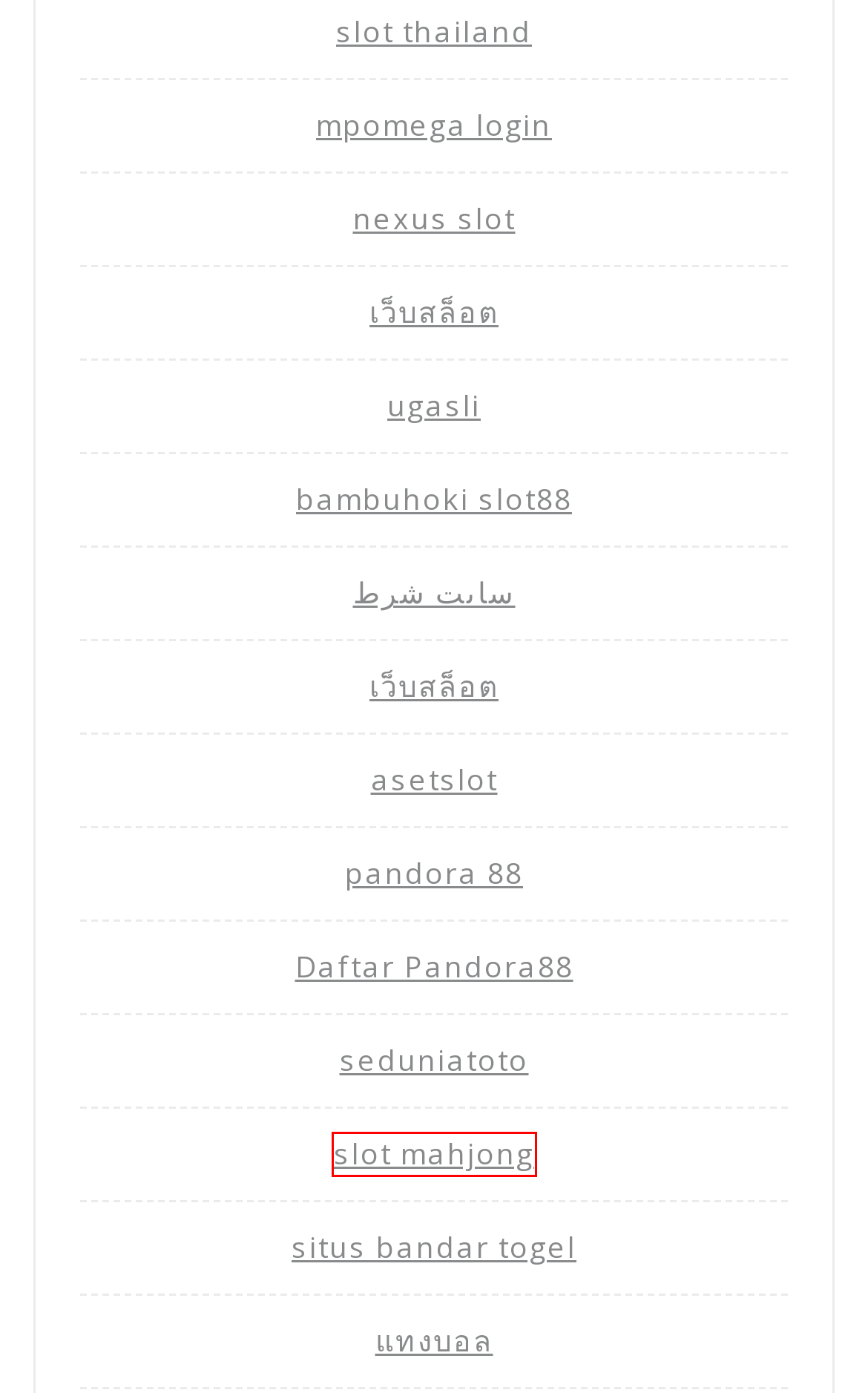Inspect the provided webpage screenshot, concentrating on the element within the red bounding box. Select the description that best represents the new webpage after you click the highlighted element. Here are the candidates:
A. UFABET แทงบอล คาสิโน แทงบอลออนไลน์ อันดับ 1 ค่าน้ำดีที่สุด
B. UGASLI: Partner Resmi Judi Online Slot & Taruhan Bola Online
C. MPOMEGA | Pusat Game Online Super Menyenangkan
D. สล็อตเว็บตรง ไม่ผ่านเอเยนต์ แตกง่าย เว็บสล็อตใหม่ล่าสุด 2024
E. สล็อตเว็บตรง อันดับ 1 แตกง่าย ไม่มีขั้นต่ำ สล็อตเว็บตรง 100%
F. Situs Mahjong Ways 2 Gacor & Trik Main Slot Online Mahjong Ways - Tele88
G. SEDUNIATOTO Daftar SEDUNIATOTO Bandar Online Terlengkap & Terpercaya
H. IDEBET » Situs Judi Slot Online Server Thailand Tergacor Hari Ini

F